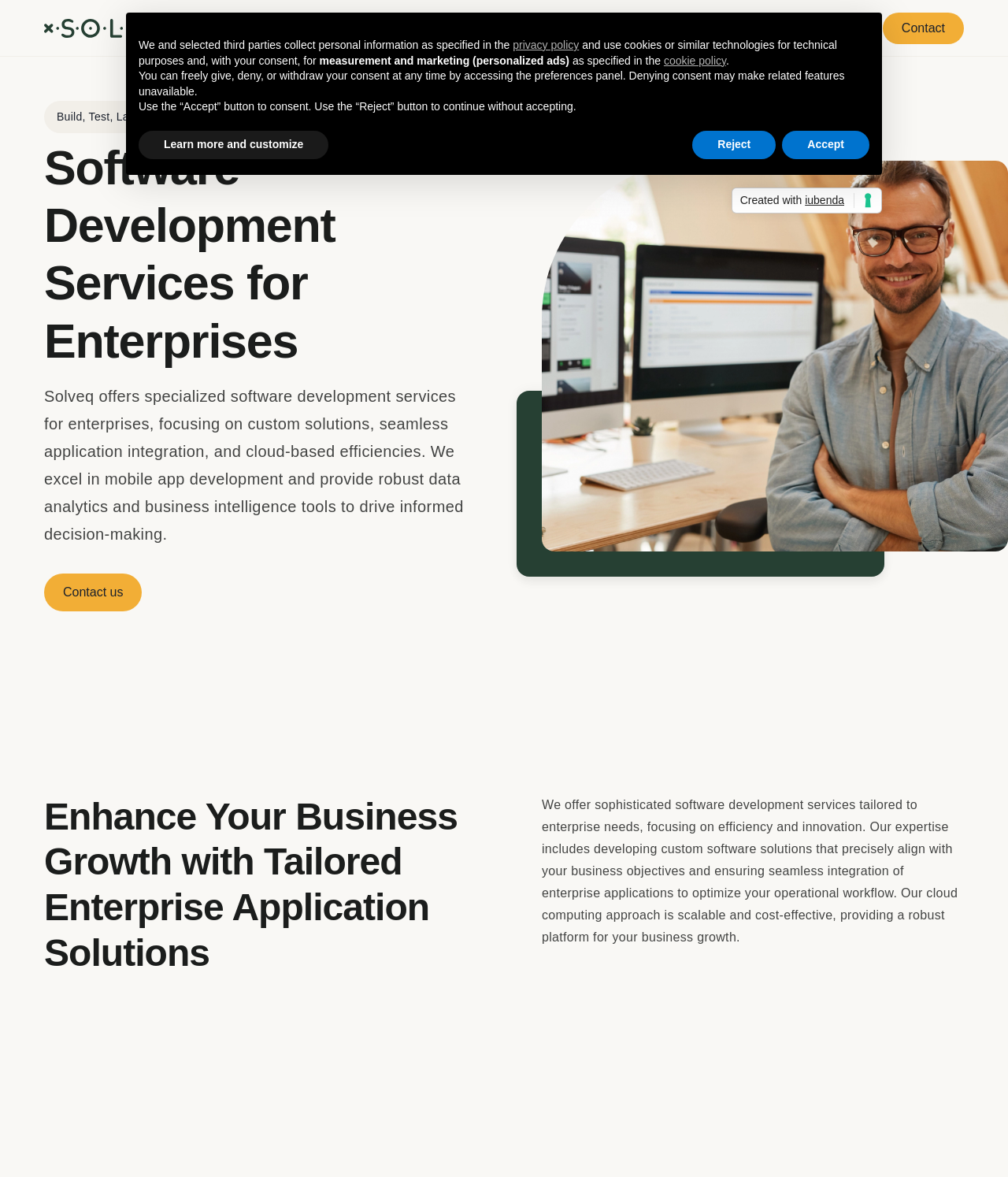How many navigation links are there?
Refer to the image and give a detailed answer to the question.

There are 6 navigation links, which are 'Services', 'Case Studies', 'About', 'Blog', 'Careers', and 'Pricing', located in the group element with the bounding box coordinates [0.419, 0.01, 0.956, 0.037].